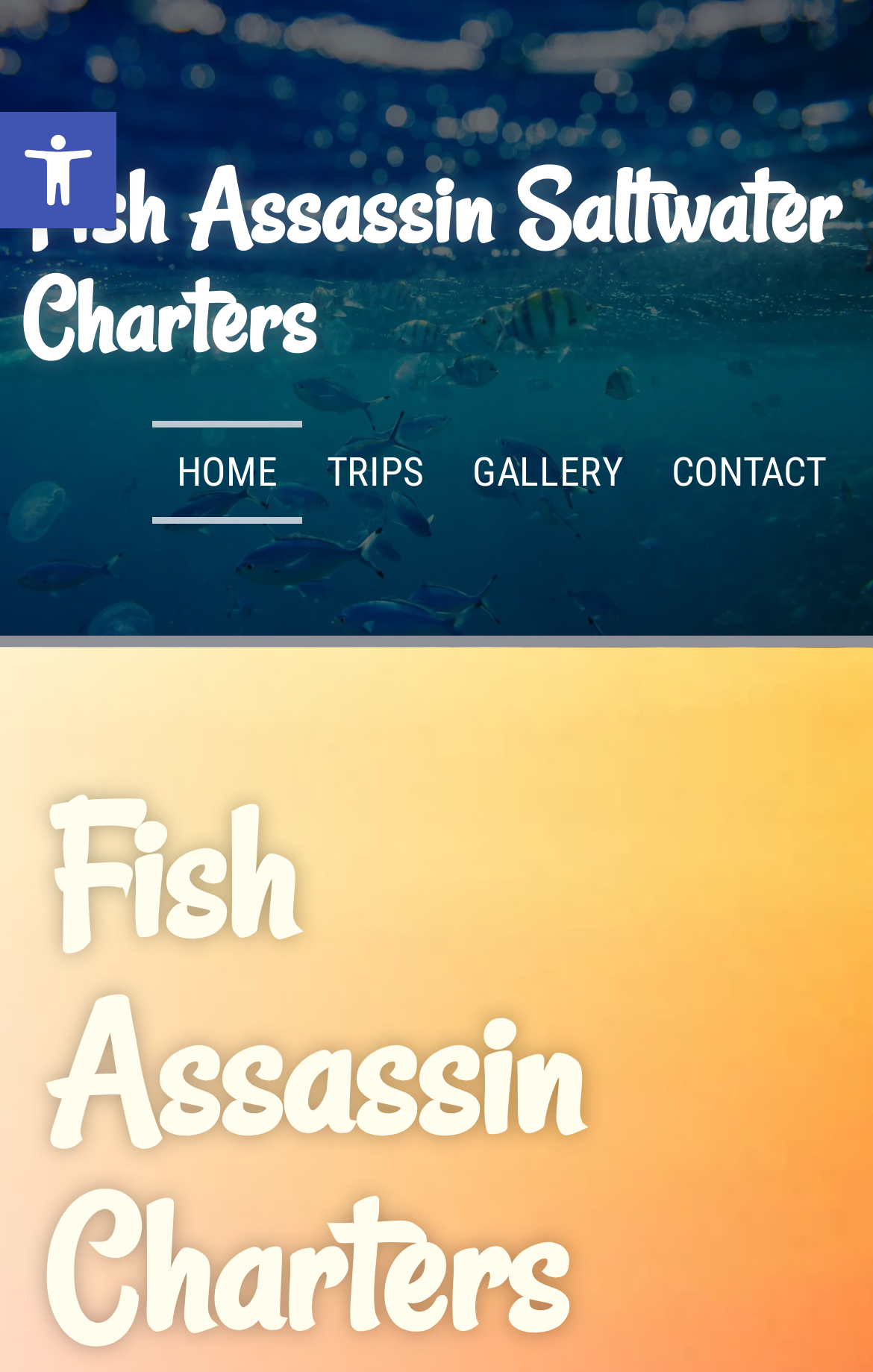Find the bounding box of the element with the following description: "Gallery". The coordinates must be four float numbers between 0 and 1, formatted as [left, top, right, bottom].

[0.513, 0.307, 0.741, 0.382]